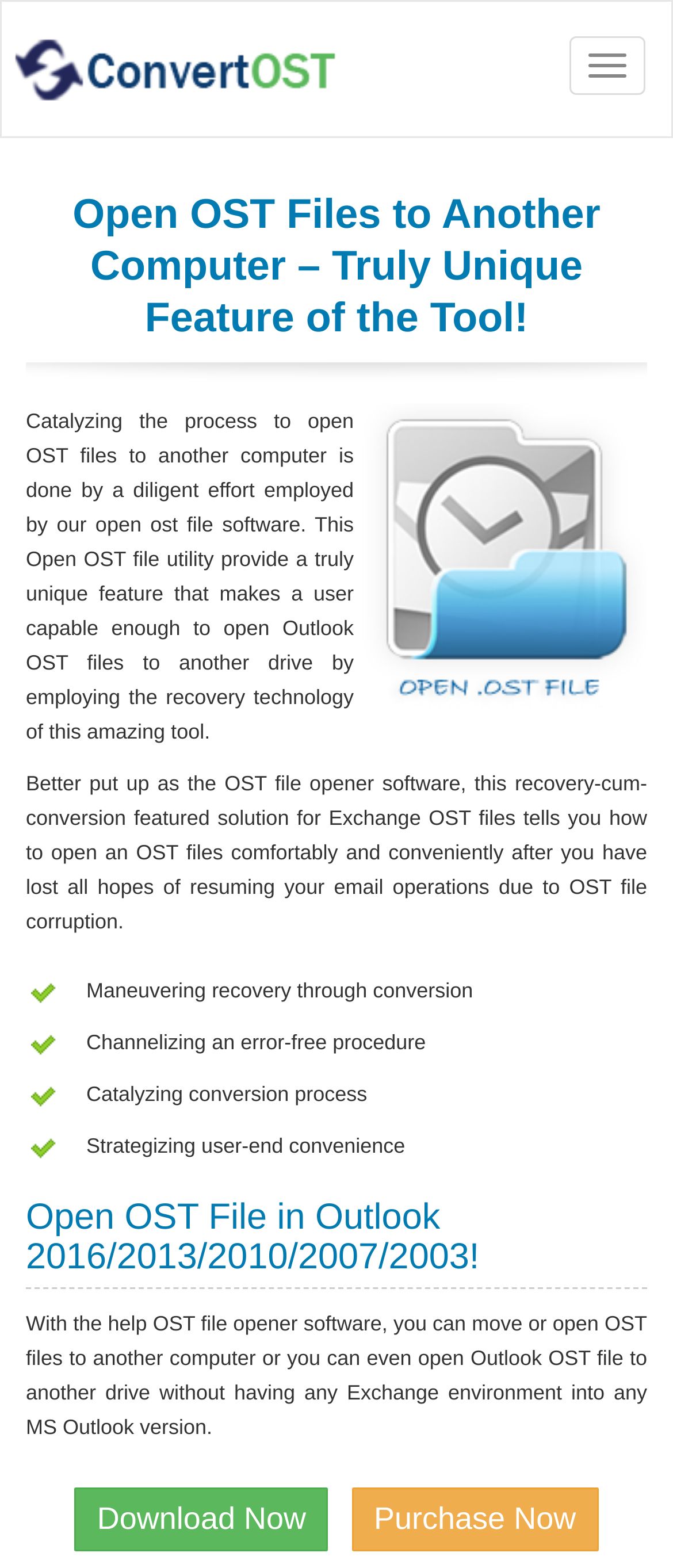What is the main title displayed on this webpage?

Open OST Files to Another Computer – Truly Unique Feature of the Tool!